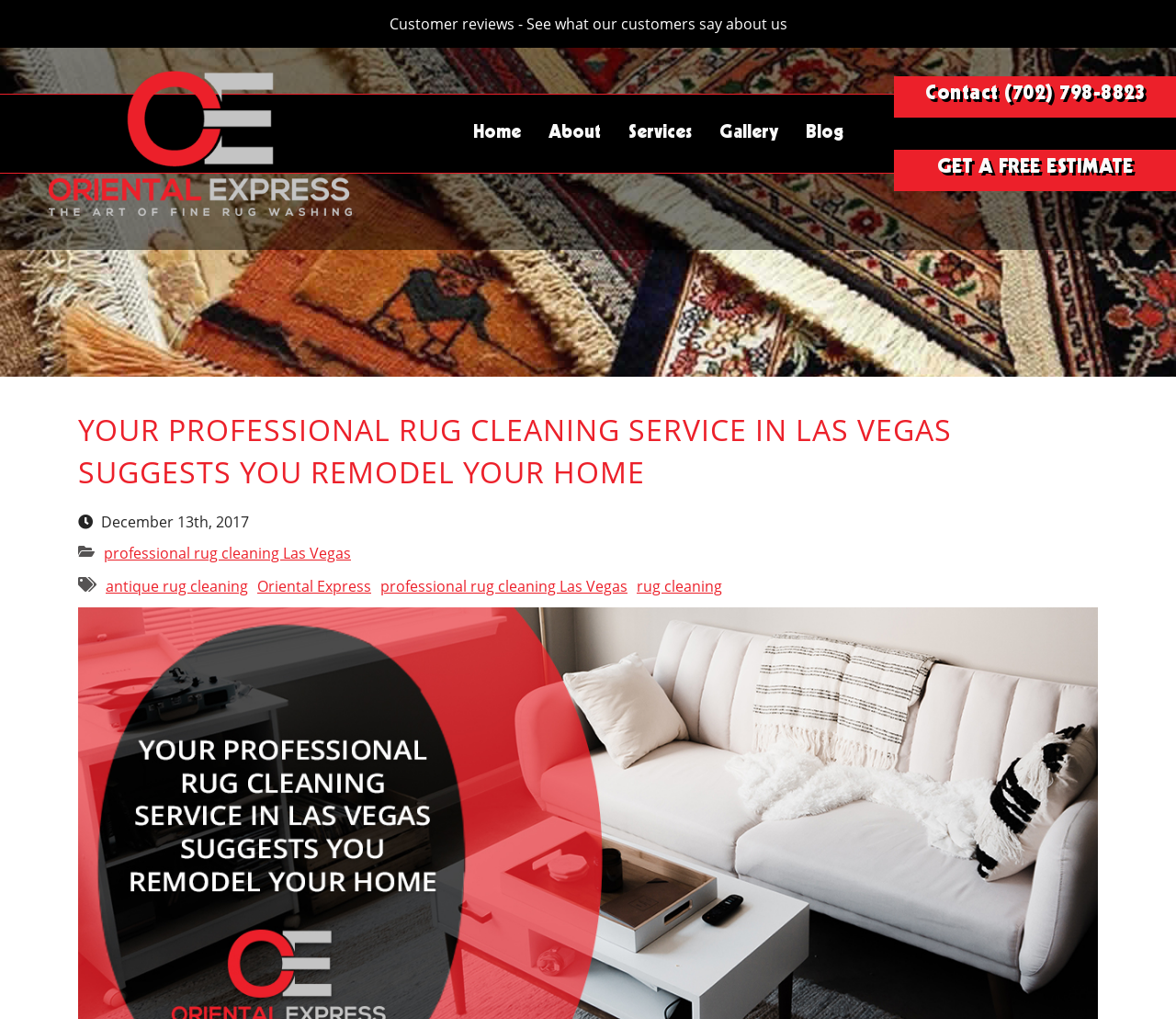Could you provide the bounding box coordinates for the portion of the screen to click to complete this instruction: "Learn about professional rug cleaning services"?

[0.088, 0.533, 0.298, 0.553]